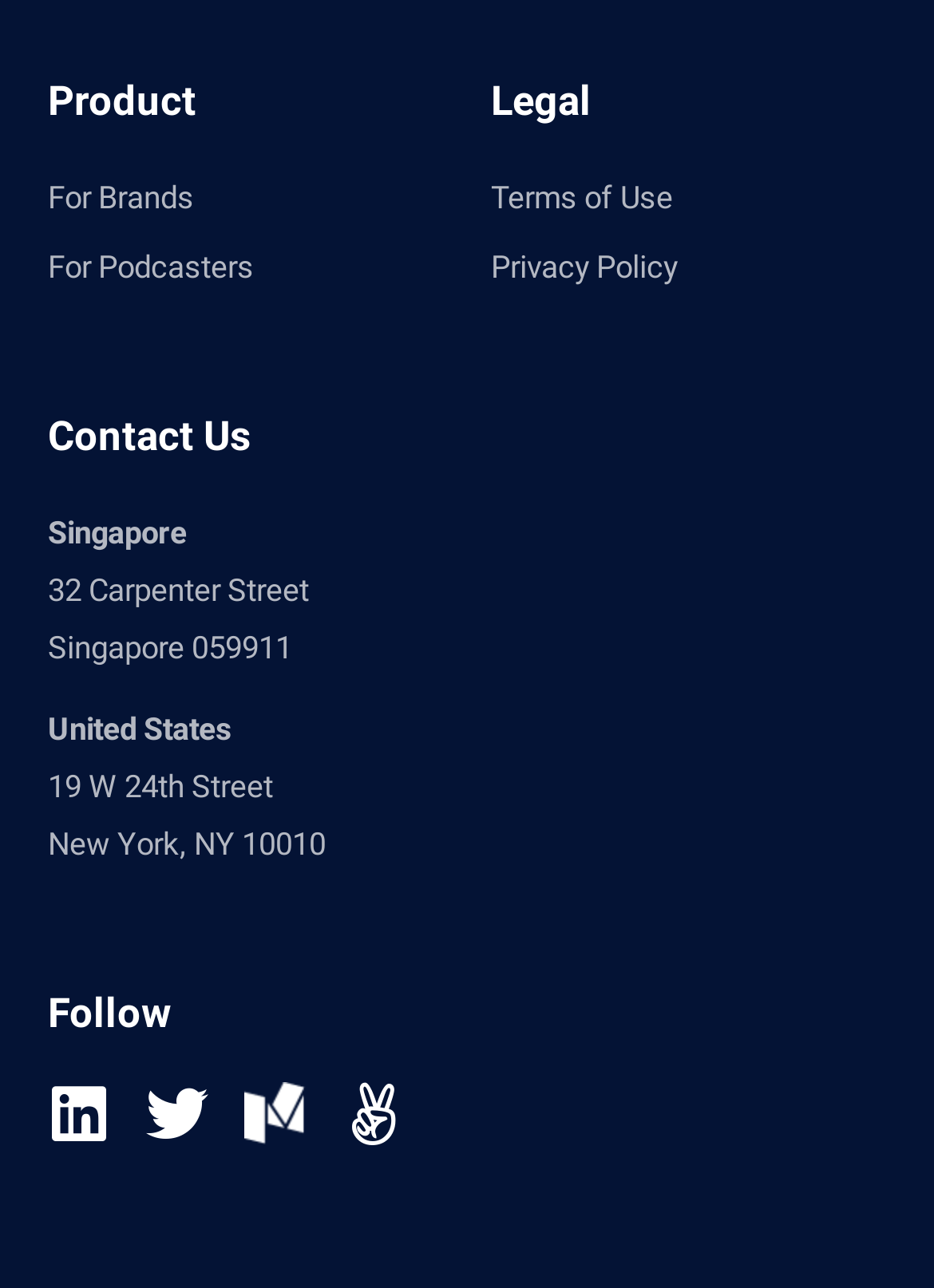Indicate the bounding box coordinates of the element that needs to be clicked to satisfy the following instruction: "View Angellist". The coordinates should be four float numbers between 0 and 1, i.e., [left, top, right, bottom].

[0.367, 0.839, 0.433, 0.888]